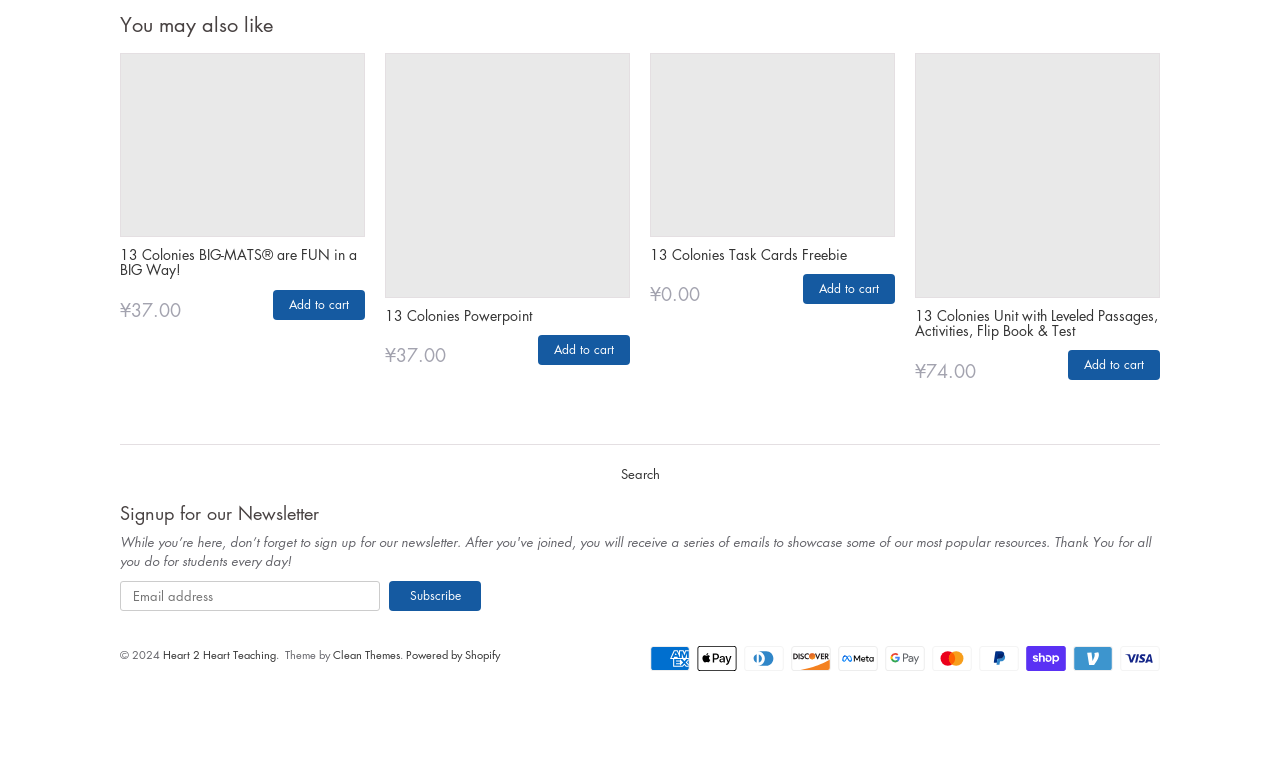Determine the bounding box coordinates of the clickable element to achieve the following action: 'Subscribe to the newsletter'. Provide the coordinates as four float values between 0 and 1, formatted as [left, top, right, bottom].

[0.304, 0.759, 0.376, 0.798]